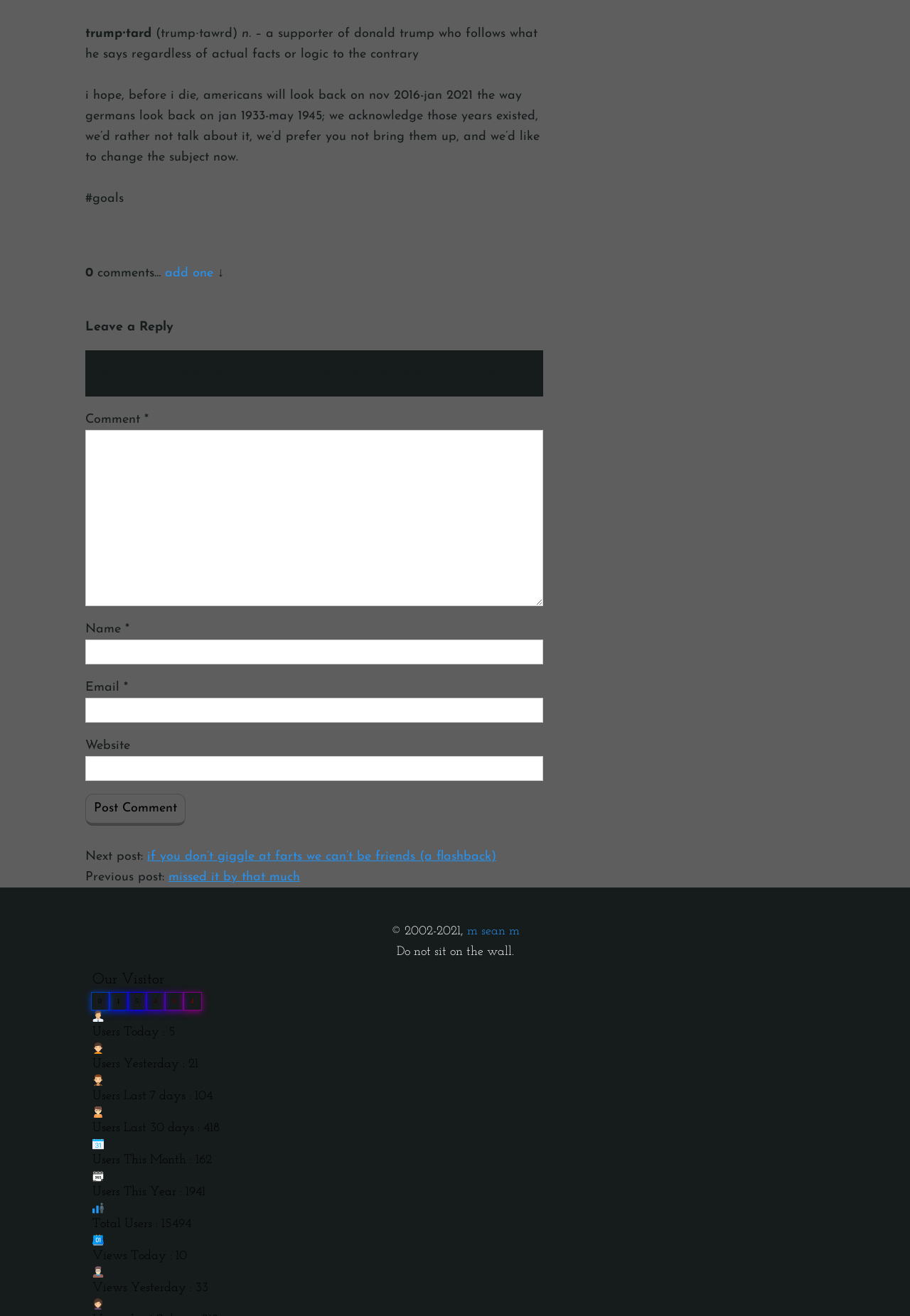Determine the bounding box coordinates for the clickable element to execute this instruction: "post a comment". Provide the coordinates as four float numbers between 0 and 1, i.e., [left, top, right, bottom].

[0.094, 0.603, 0.204, 0.627]